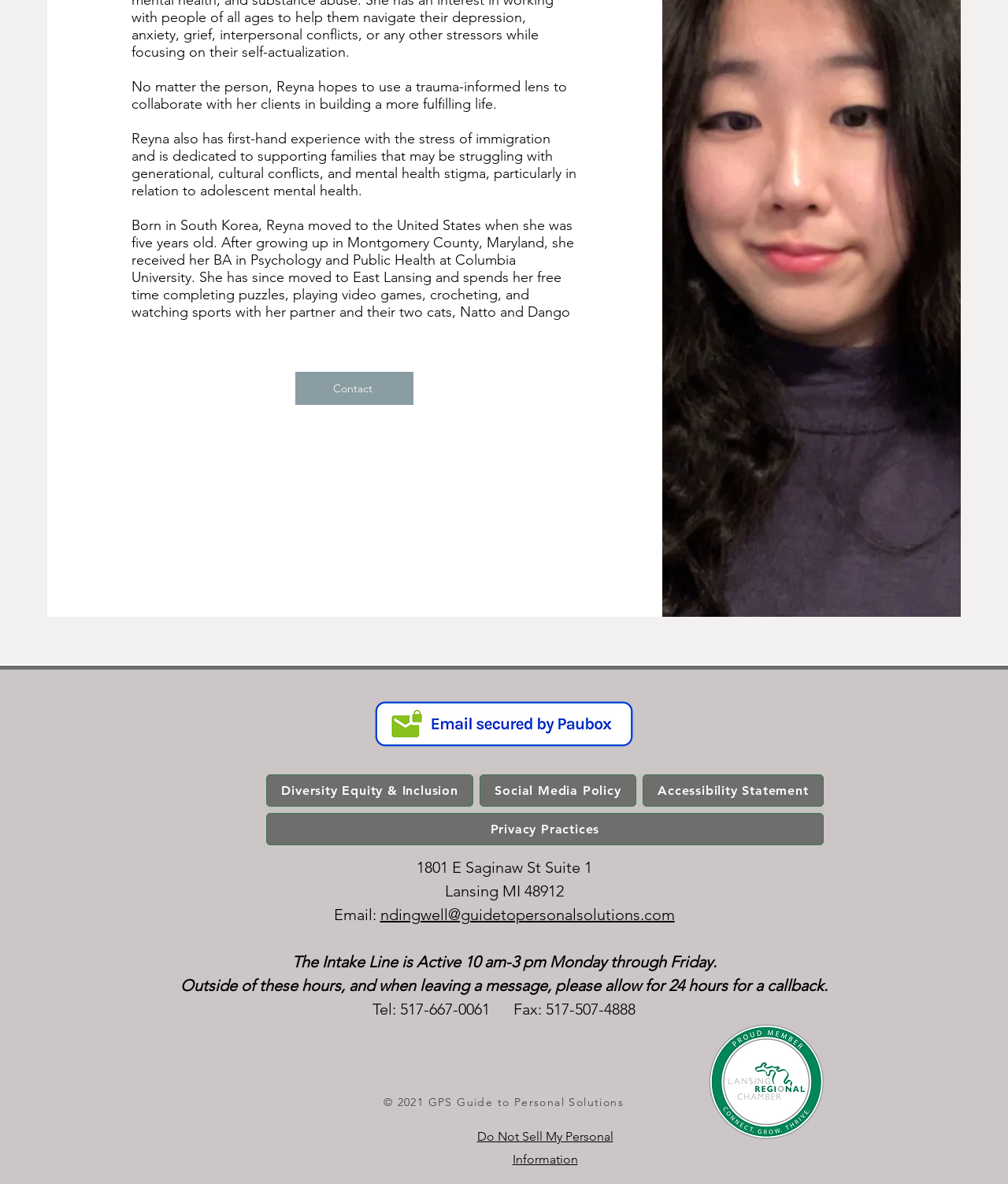Find the bounding box coordinates for the HTML element specified by: "Privacy Practices".

[0.264, 0.687, 0.817, 0.714]